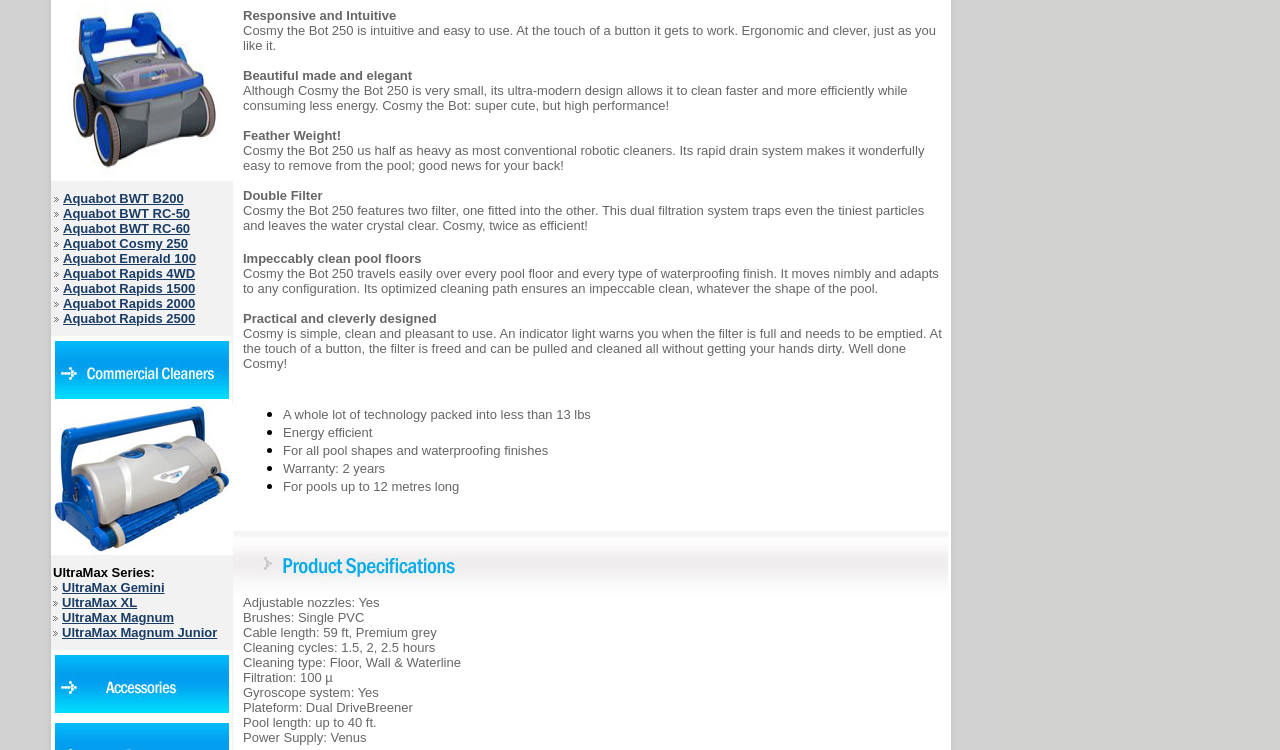Find the bounding box coordinates for the UI element that matches this description: "UltraMax XL".

[0.048, 0.793, 0.107, 0.813]